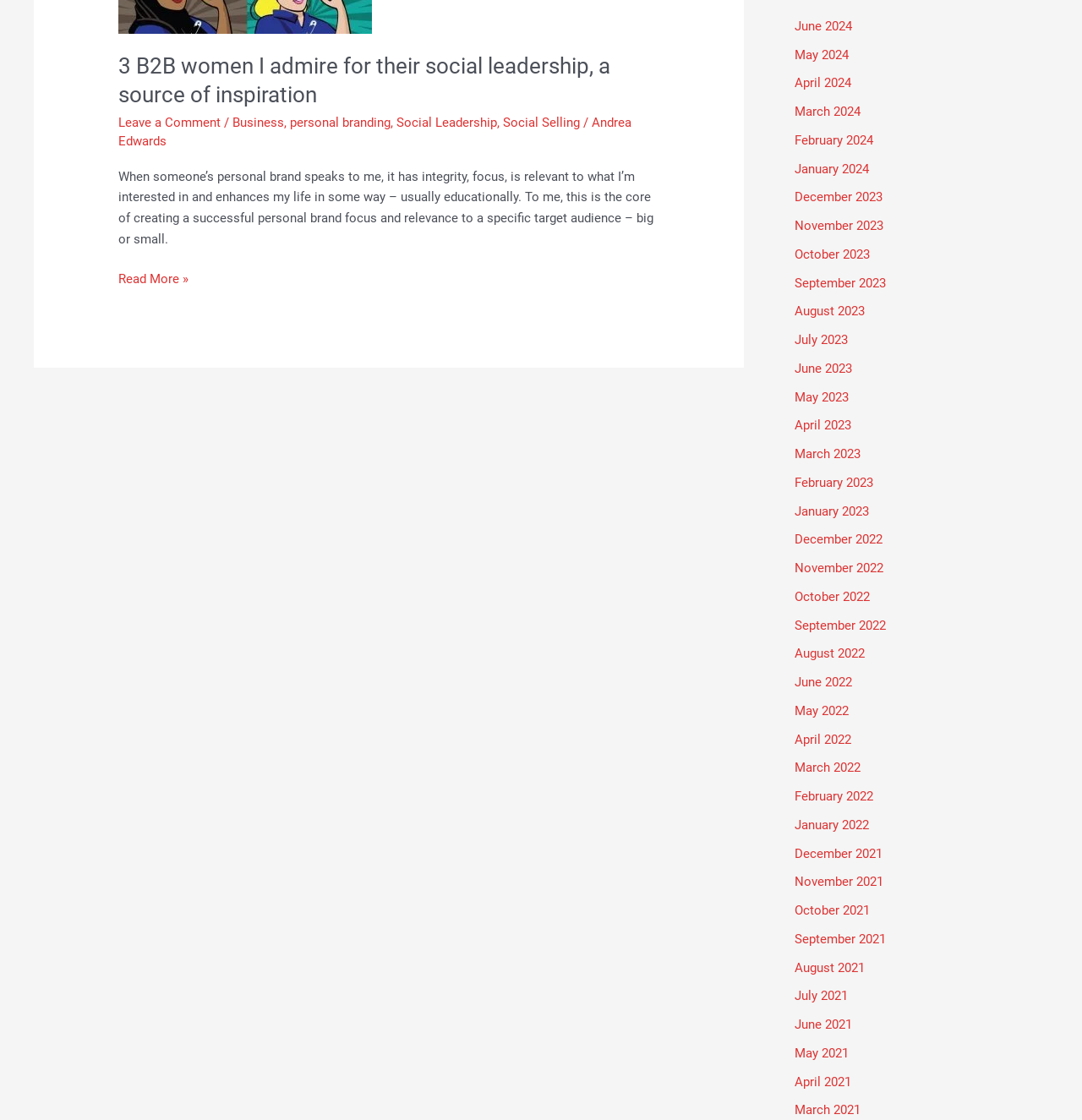Kindly determine the bounding box coordinates for the area that needs to be clicked to execute this instruction: "Learn more about personal branding".

[0.268, 0.103, 0.361, 0.116]